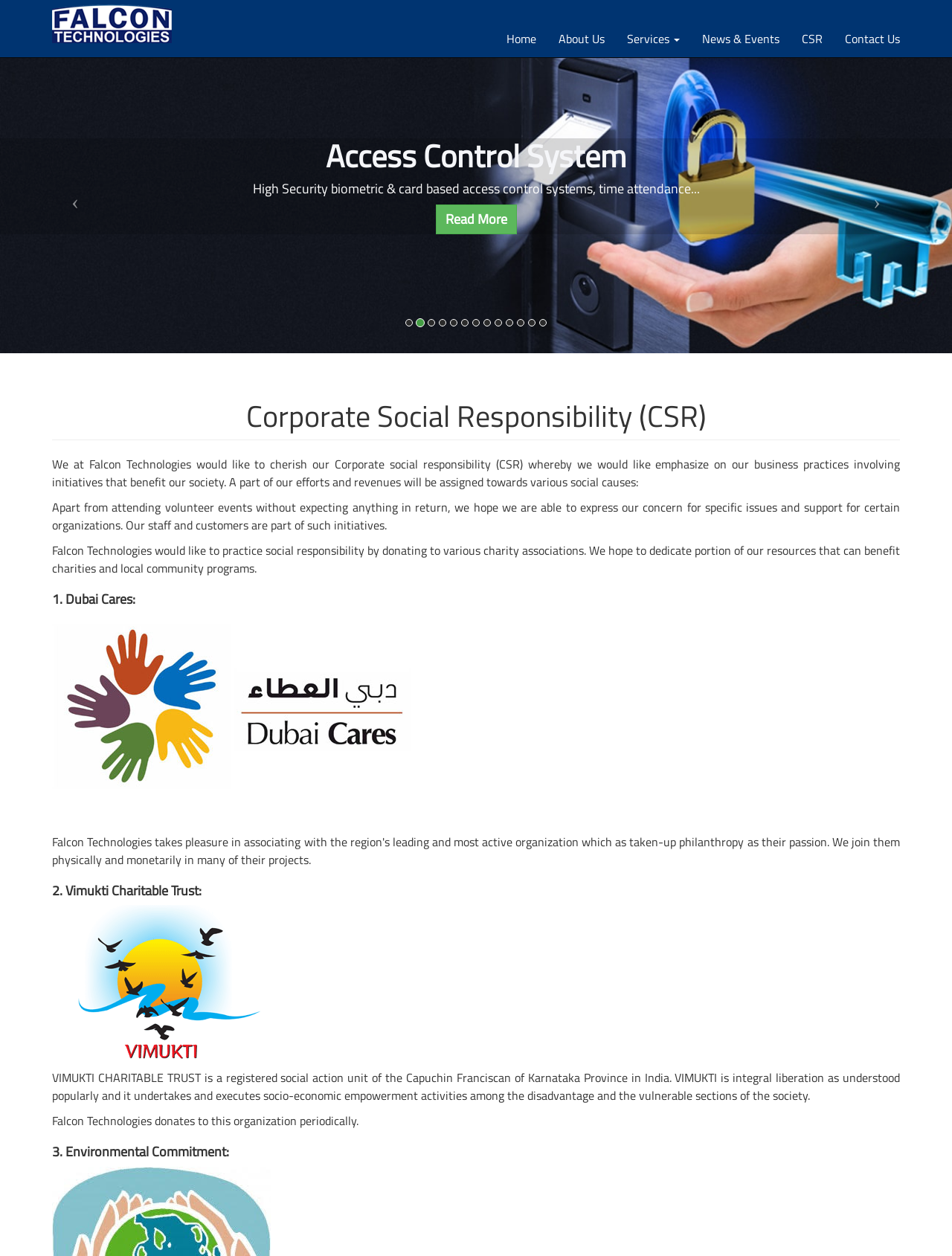Kindly respond to the following question with a single word or a brief phrase: 
What is the purpose of Vimukti Charitable Trust?

Socio-economic empowerment